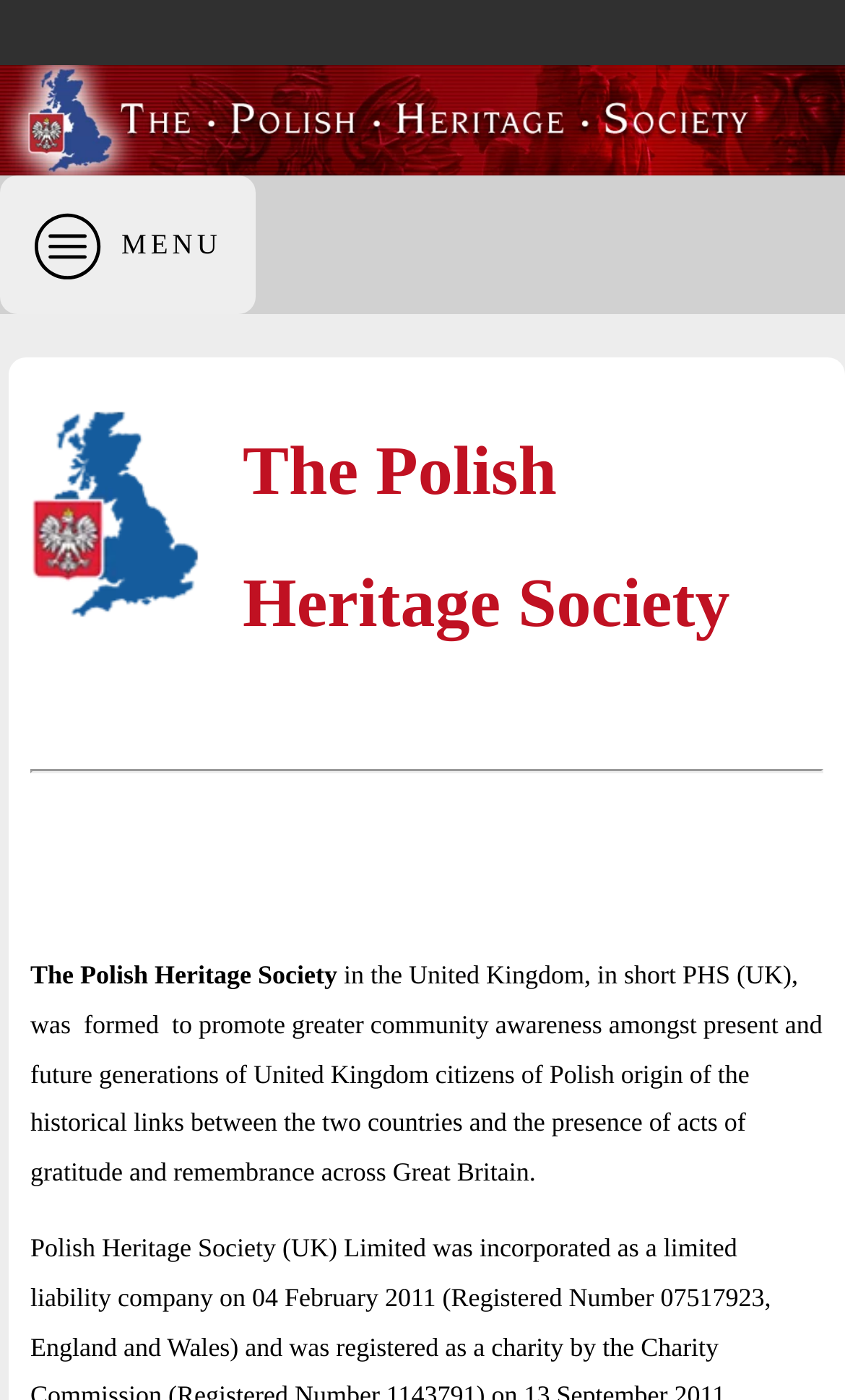Determine the bounding box for the HTML element described here: "parent_node: MENU". The coordinates should be given as [left, top, right, bottom] with each number being a float between 0 and 1.

[0.0, 0.046, 1.0, 0.125]